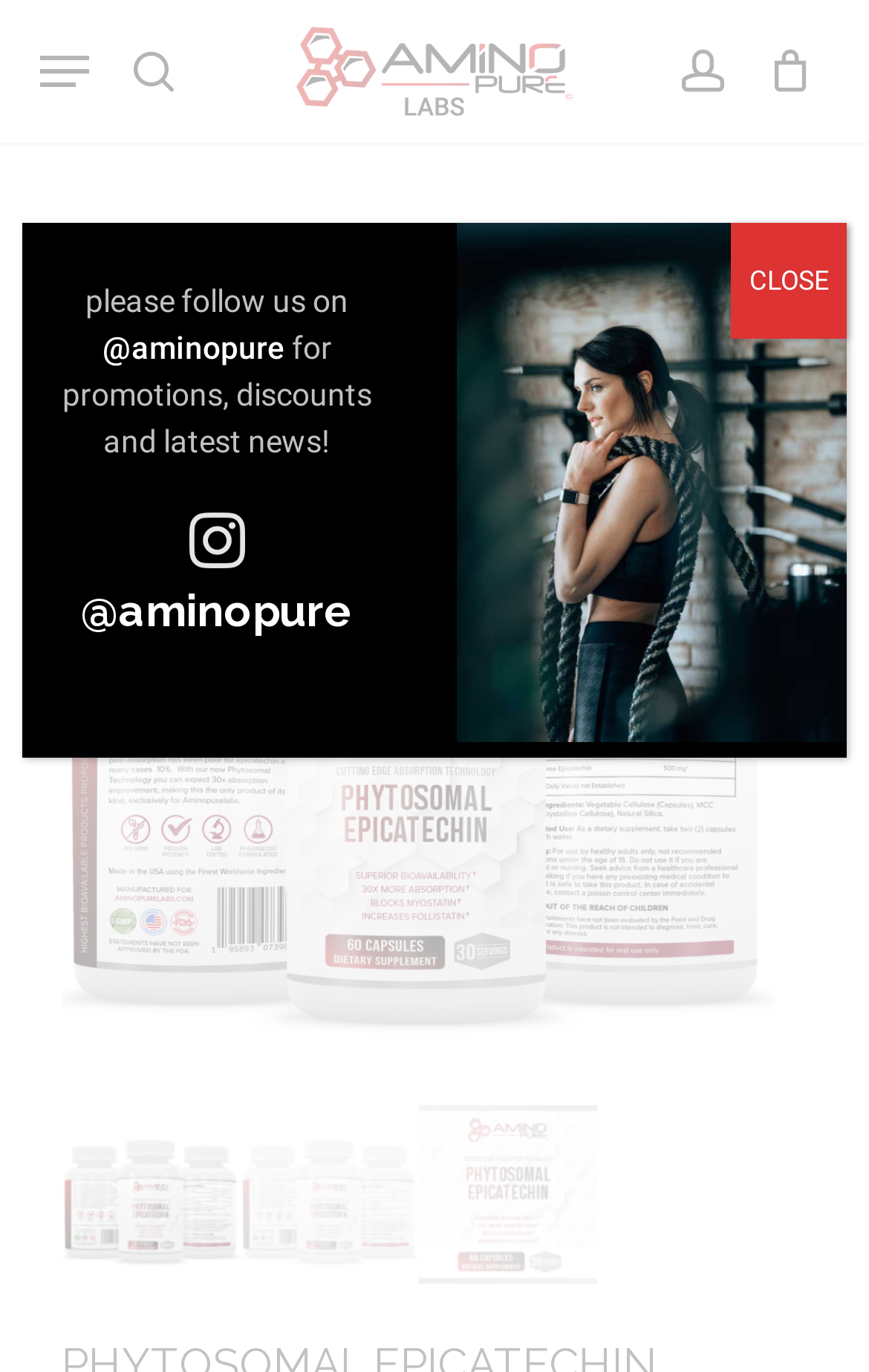Identify the bounding box coordinates of the area you need to click to perform the following instruction: "View cart".

[0.653, 0.058, 0.804, 0.101]